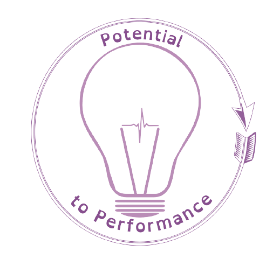What is the mission of 'Potential to Performance'?
Please use the image to provide an in-depth answer to the question.

The mission of 'Potential to Performance' is to empower individuals or organizations to unlock their true potential through various support services and resources, as stated in the caption.